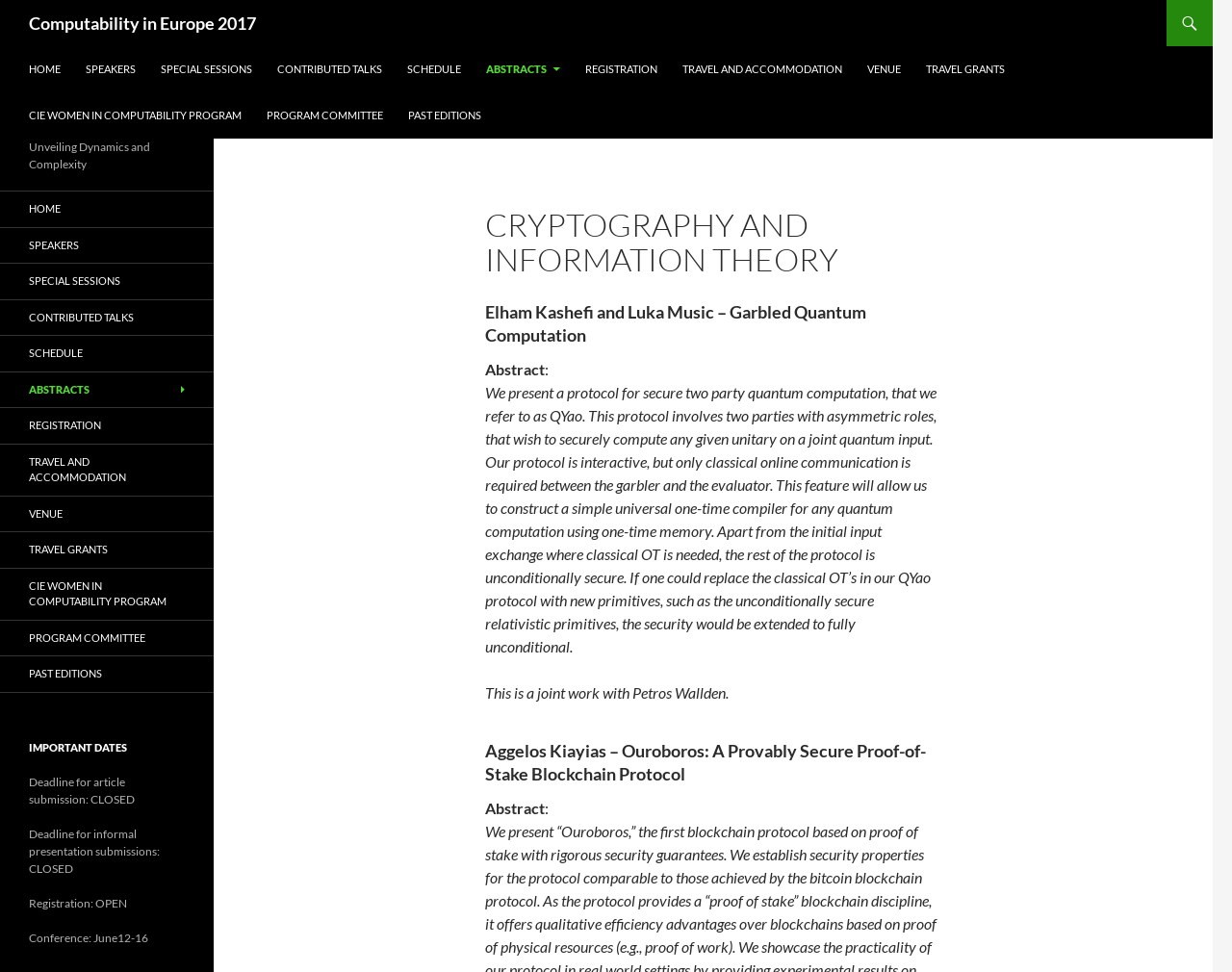Can you identify and provide the main heading of the webpage?

Computability in Europe 2017